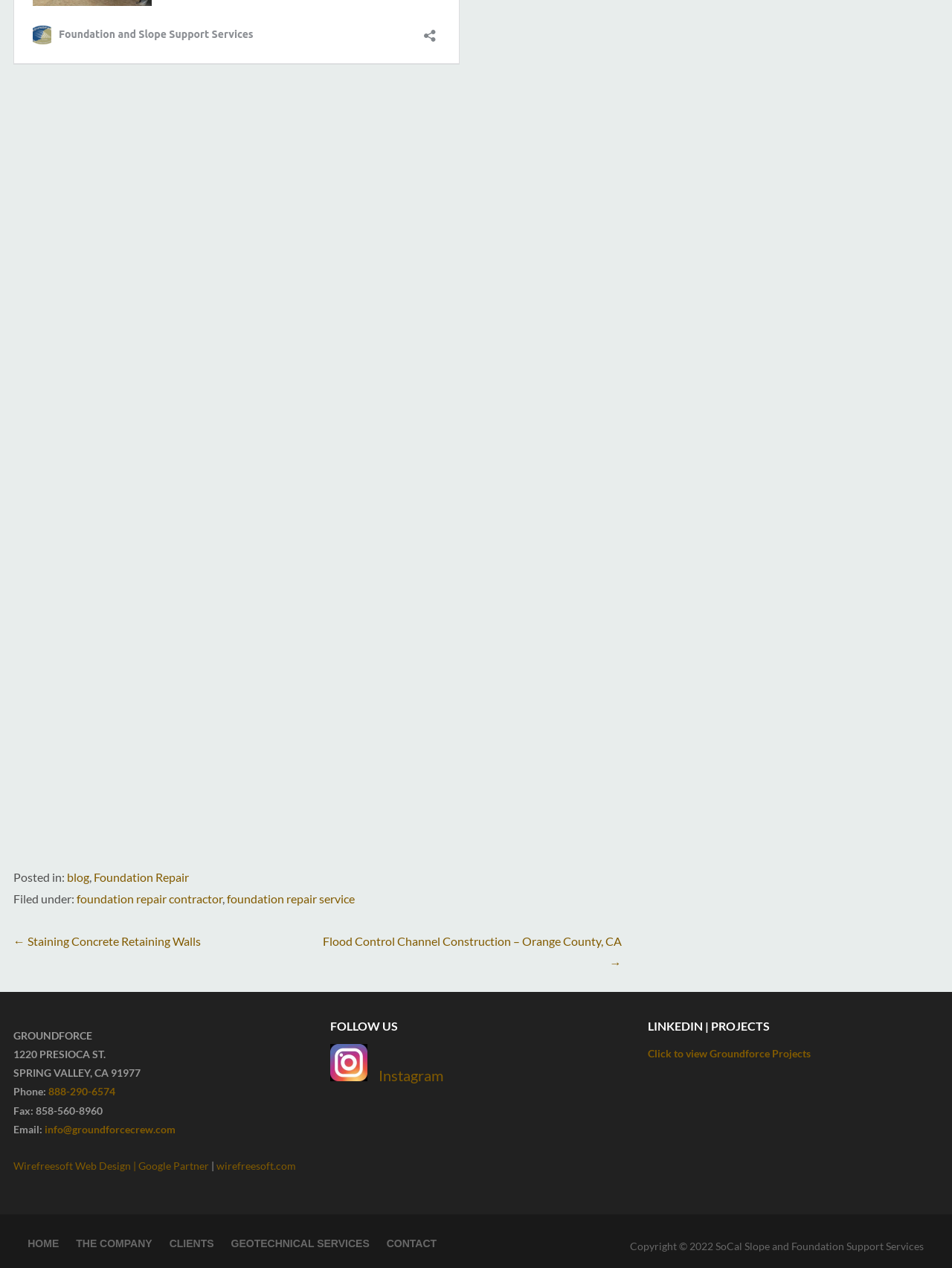What is the topic of the blog post?
Answer the question with detailed information derived from the image.

The topic of the blog post can be inferred from the links in the footer section, where it is written as 'Filed under: foundation repair contractor, foundation repair service'.